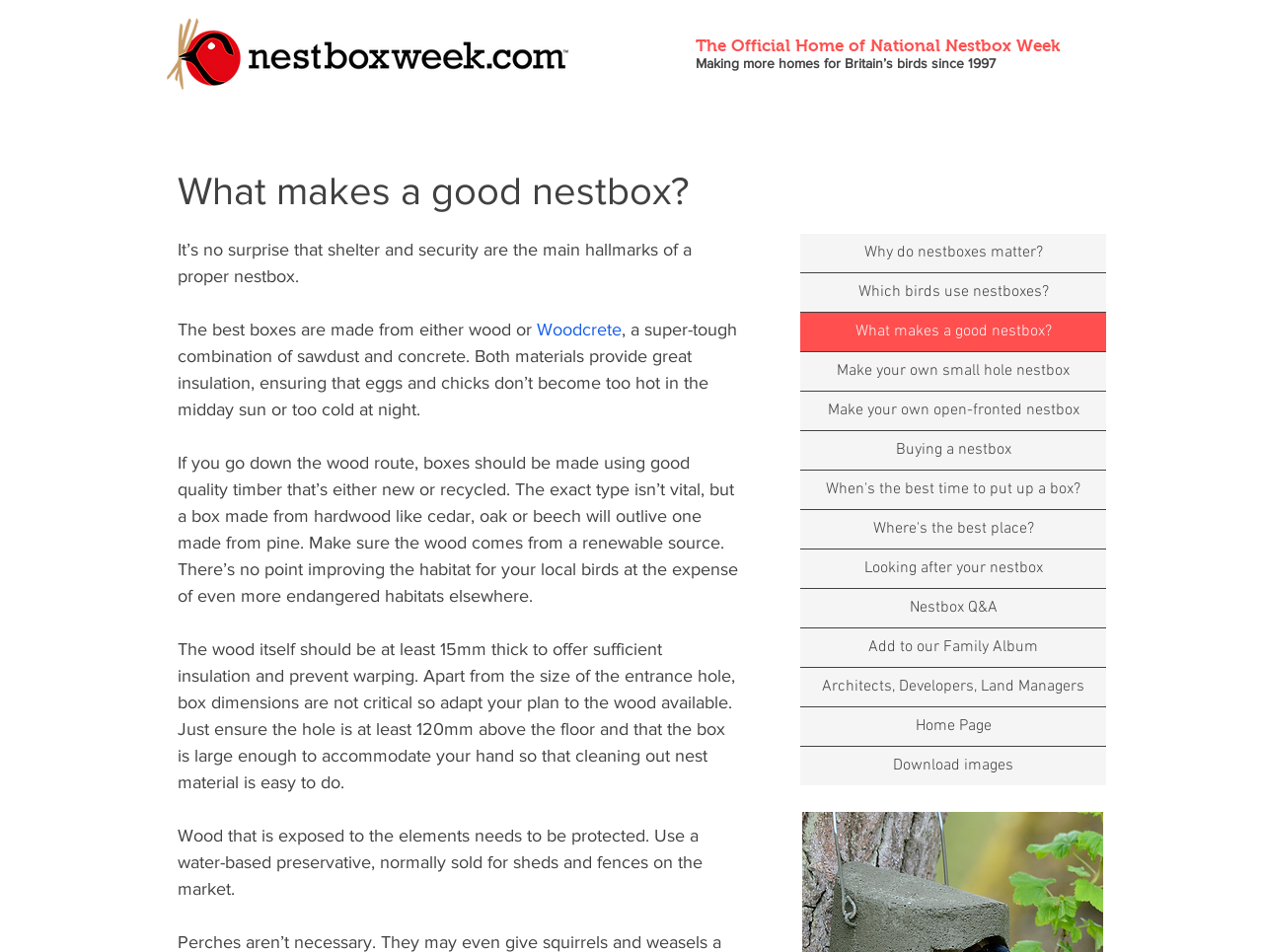Given the following UI element description: "Add to our Family Album", find the bounding box coordinates in the webpage screenshot.

[0.634, 0.66, 0.876, 0.701]